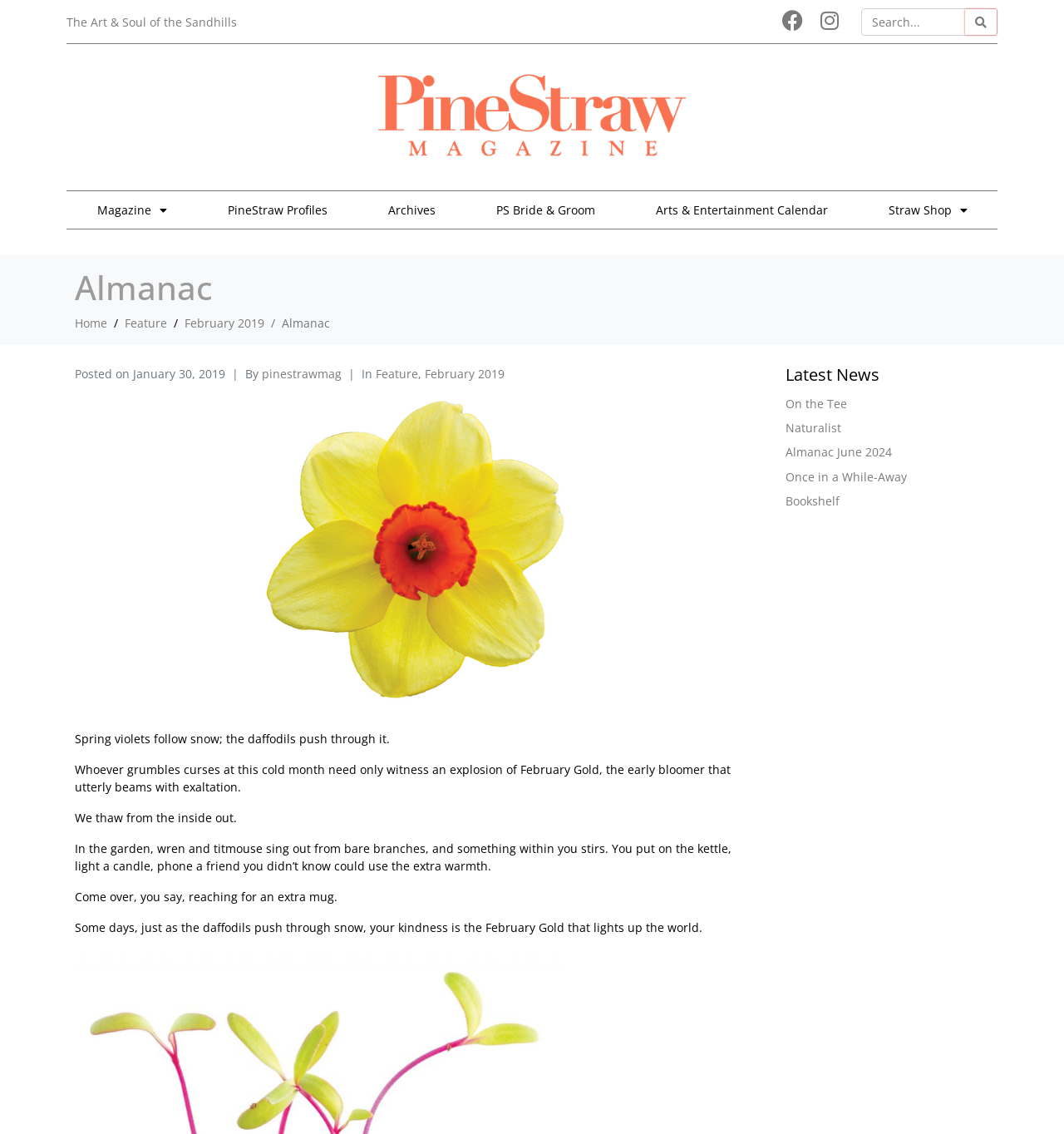Please pinpoint the bounding box coordinates for the region I should click to adhere to this instruction: "Explore the Straw Shop".

[0.806, 0.168, 0.938, 0.202]